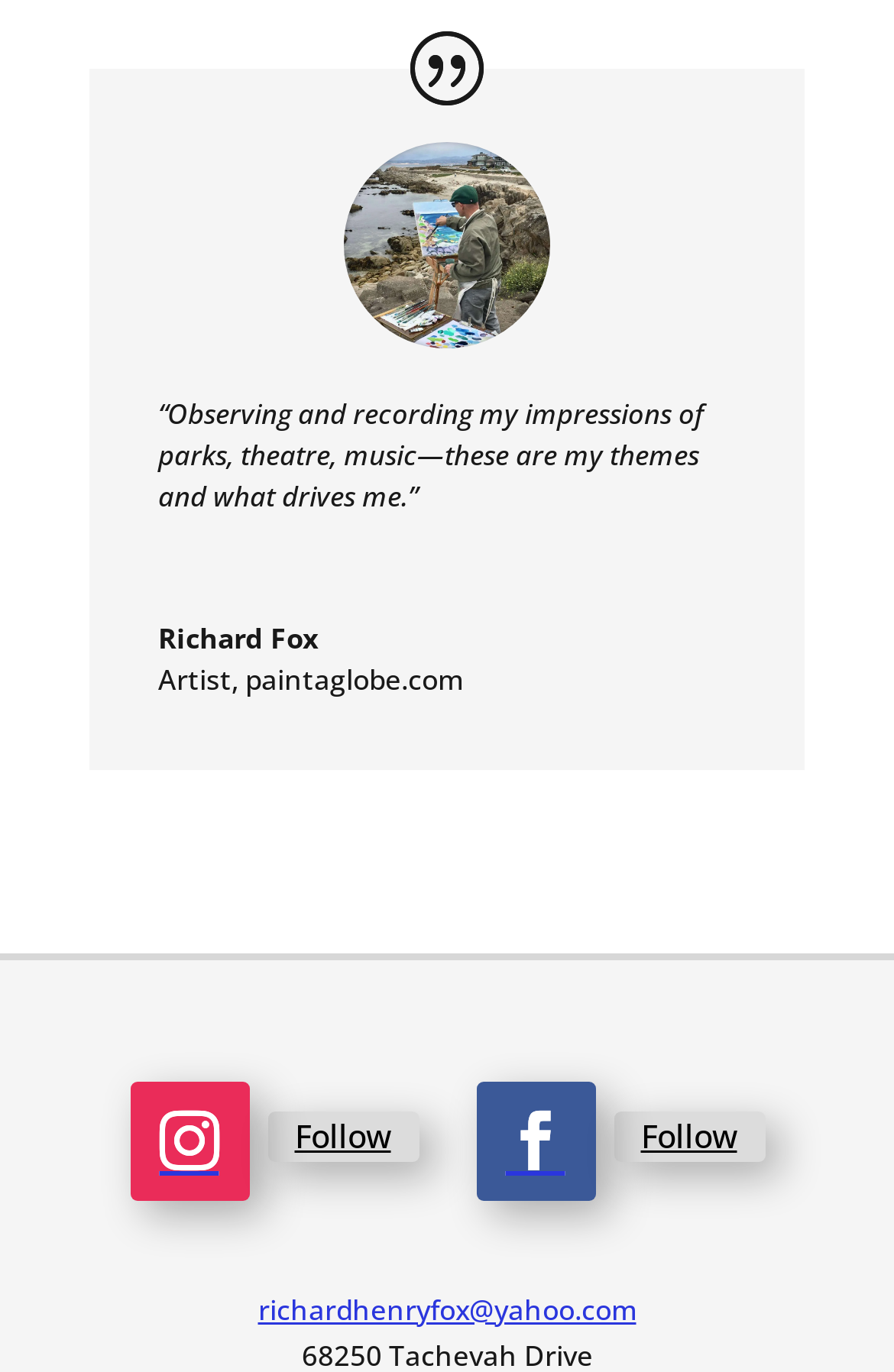What is the artist's profession?
Based on the image, answer the question with as much detail as possible.

The artist's profession is mentioned in the static text element 'Artist' with bounding box coordinates [0.177, 0.48, 0.259, 0.509].